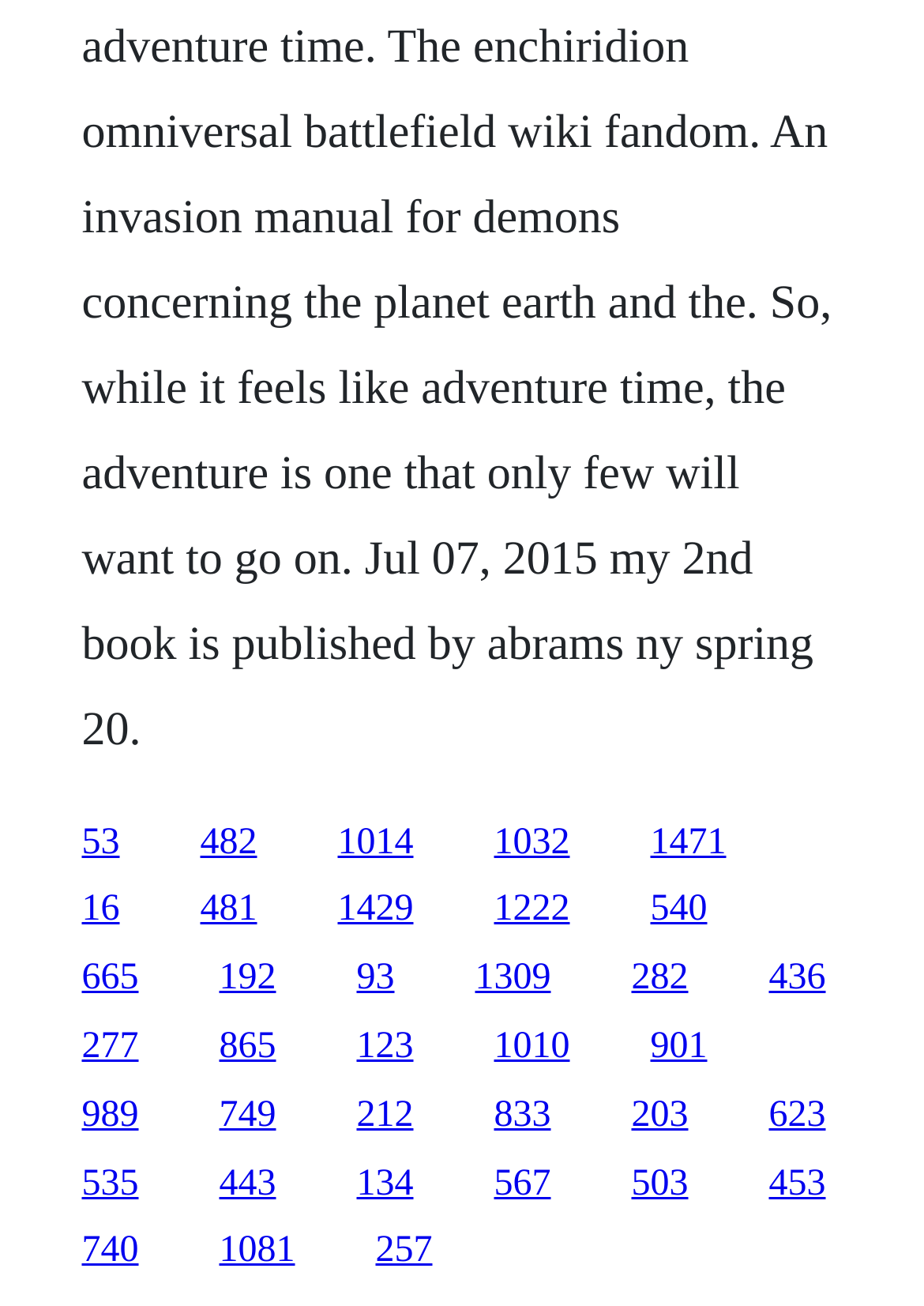Identify the bounding box coordinates of the region I need to click to complete this instruction: "go to the fifteenth link".

[0.514, 0.734, 0.596, 0.764]